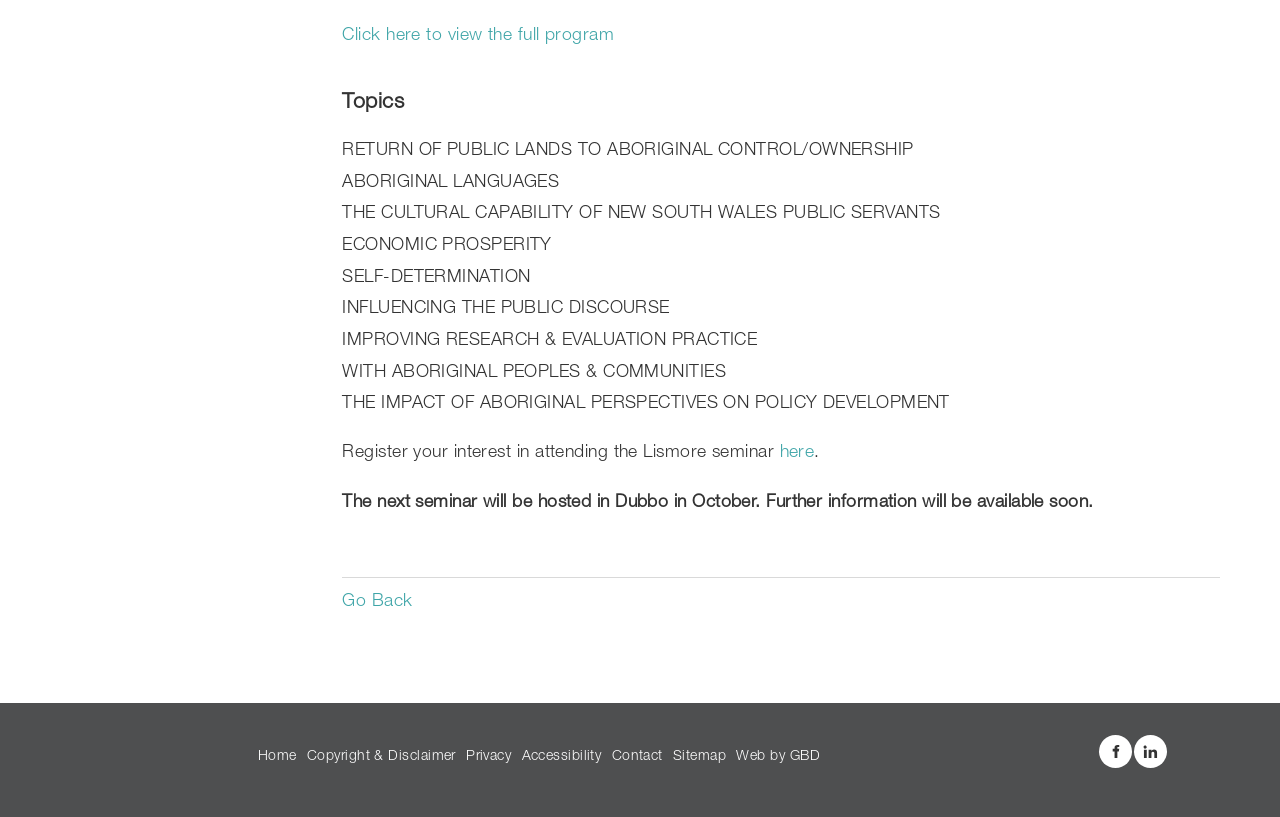Extract the bounding box coordinates of the UI element described: "Go Back". Provide the coordinates in the format [left, top, right, bottom] with values ranging from 0 to 1.

[0.267, 0.726, 0.322, 0.748]